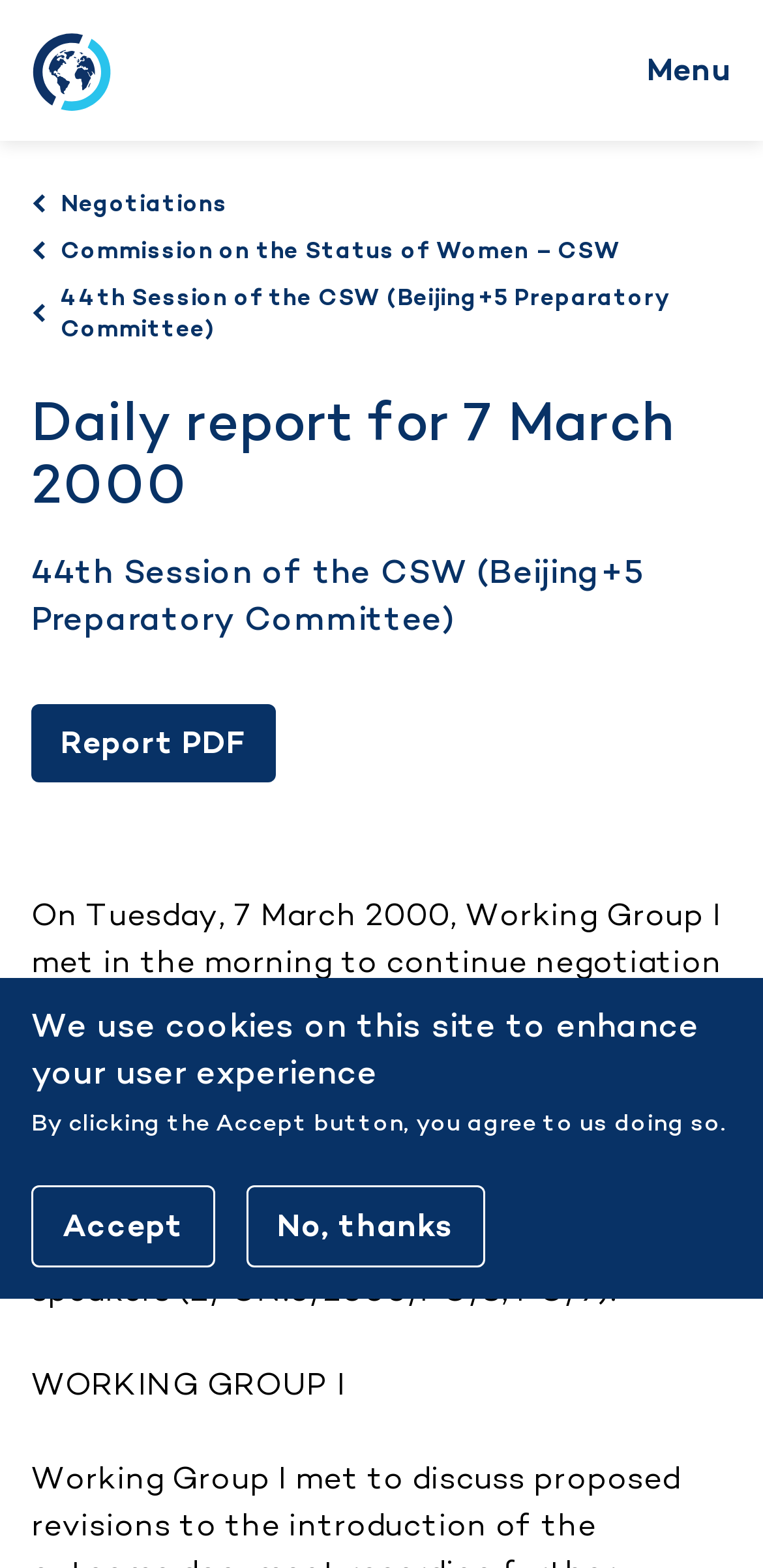What is the name of the working group that met in the morning?
Look at the screenshot and respond with one word or a short phrase.

Working Group I